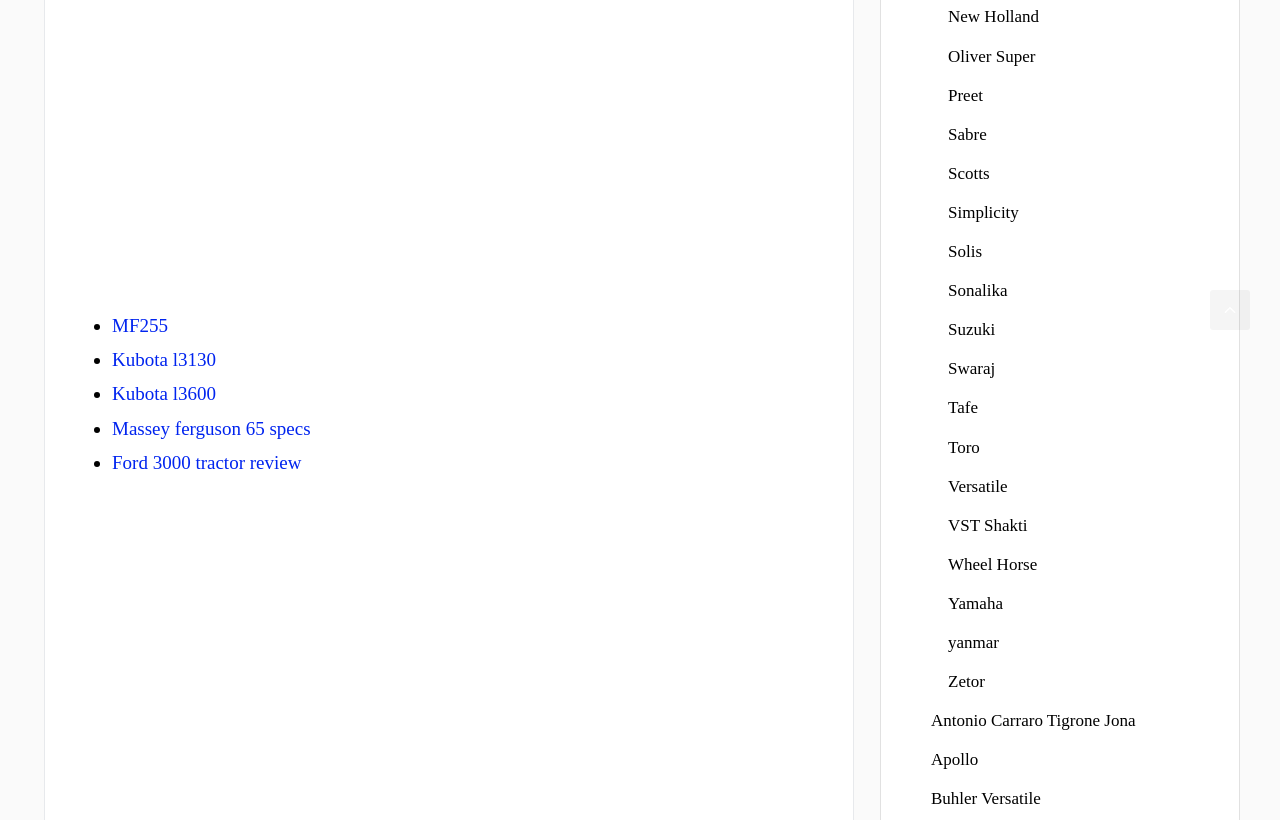Give the bounding box coordinates for the element described by: "Ford 3000 tractor review".

[0.088, 0.551, 0.235, 0.577]